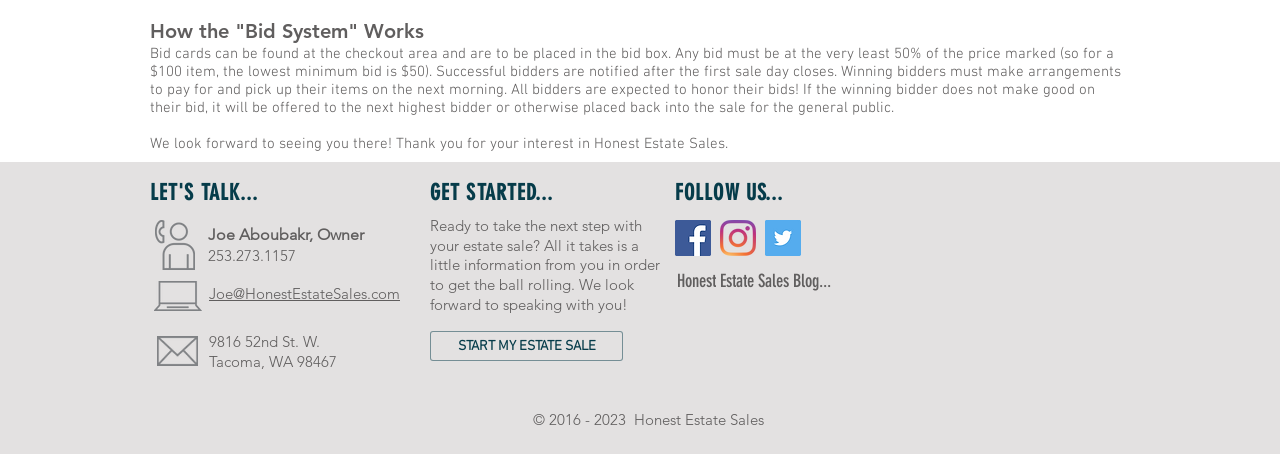What is the purpose of the 'Bid System'? Using the information from the screenshot, answer with a single word or phrase.

To bid on estate sale items